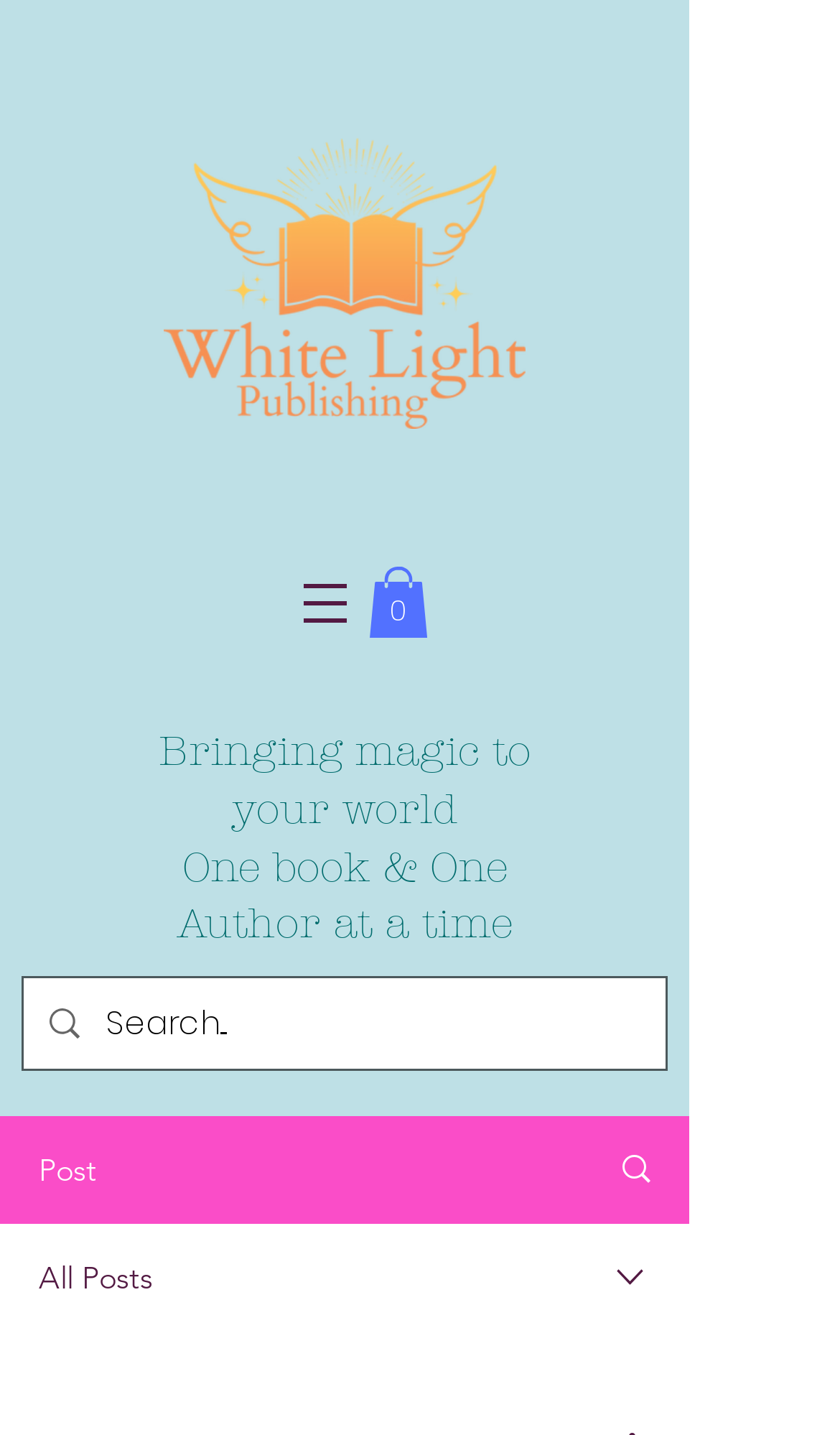What is the name of the publishing company?
Look at the screenshot and respond with one word or a short phrase.

White Light Publishing